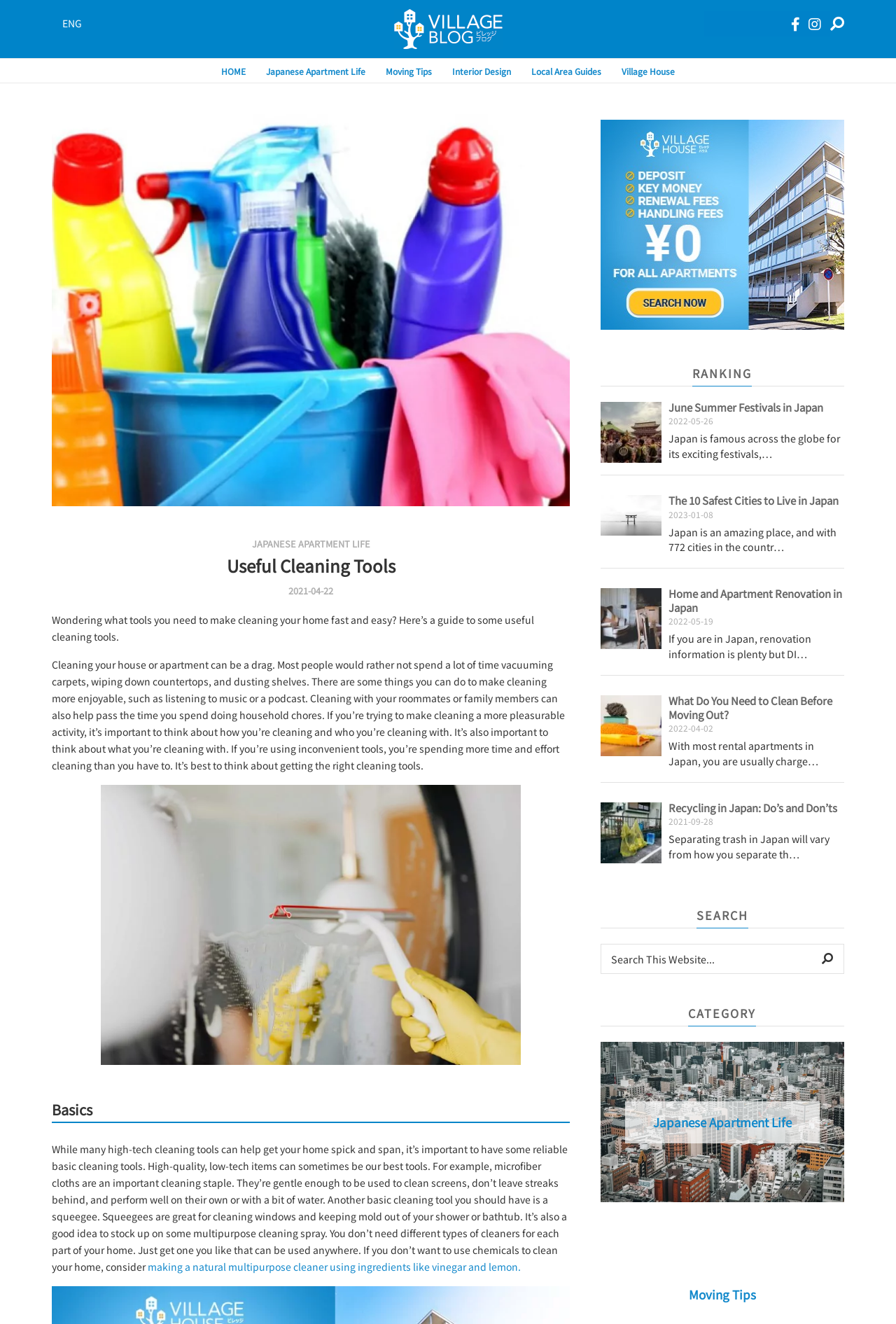Find and provide the bounding box coordinates for the UI element described here: "Village House". The coordinates should be given as four float numbers between 0 and 1: [left, top, right, bottom].

[0.682, 0.044, 0.764, 0.063]